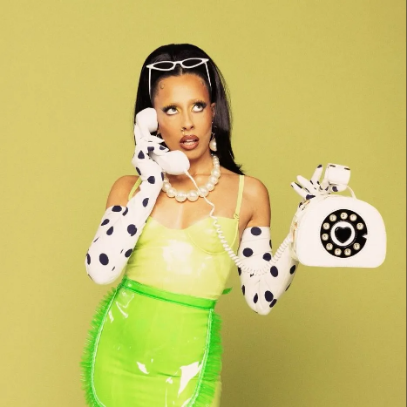What type of necklace is LAYA wearing?
Please interpret the details in the image and answer the question thoroughly.

The caption specifically mentions that LAYA is wearing a 'statement pearl necklace', which indicates that the necklace is made of pearls and is a prominent part of her overall aesthetic.